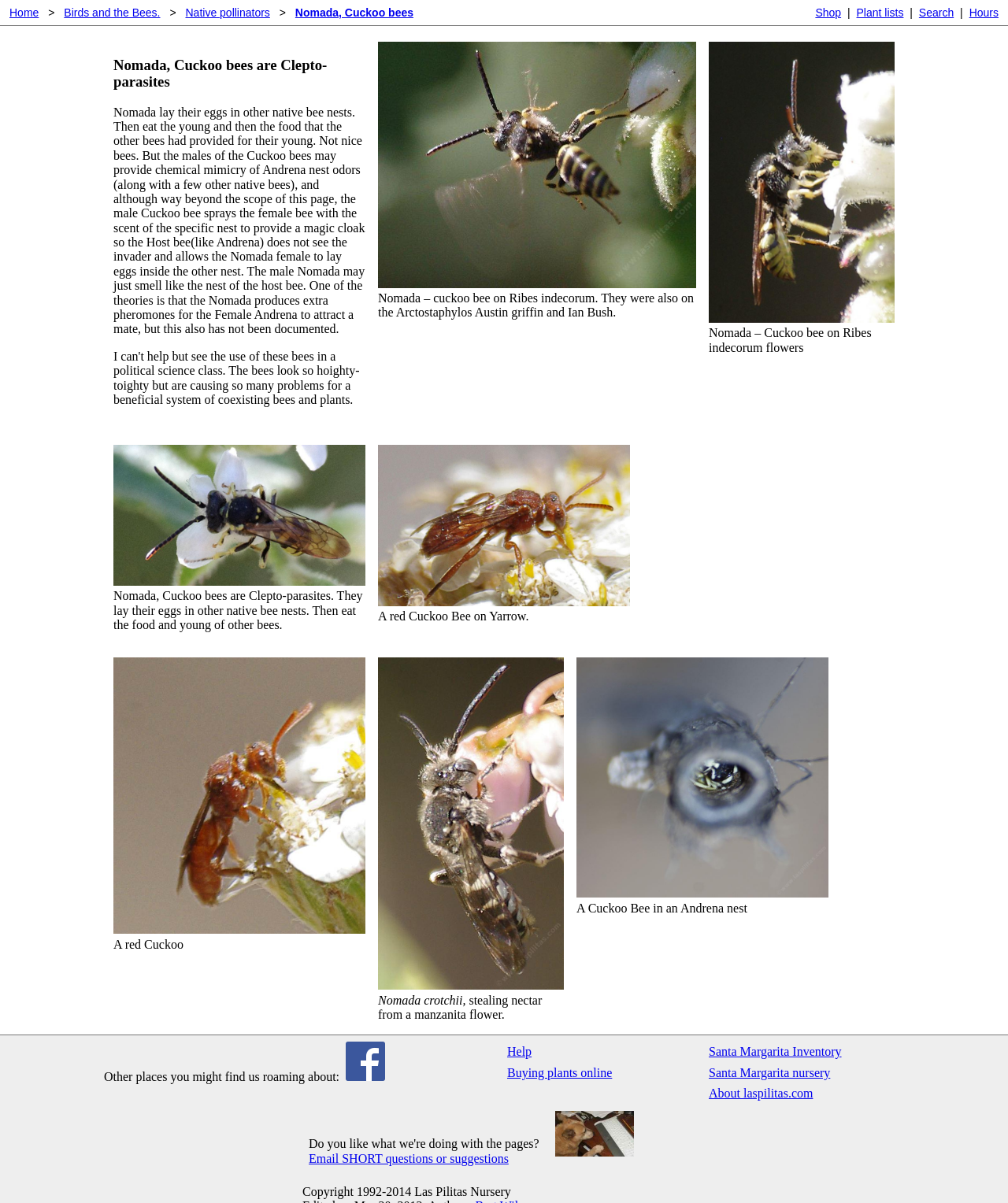What is the name of the bee that lays its eggs in other native bee nests?
Please look at the screenshot and answer in one word or a short phrase.

Nomada